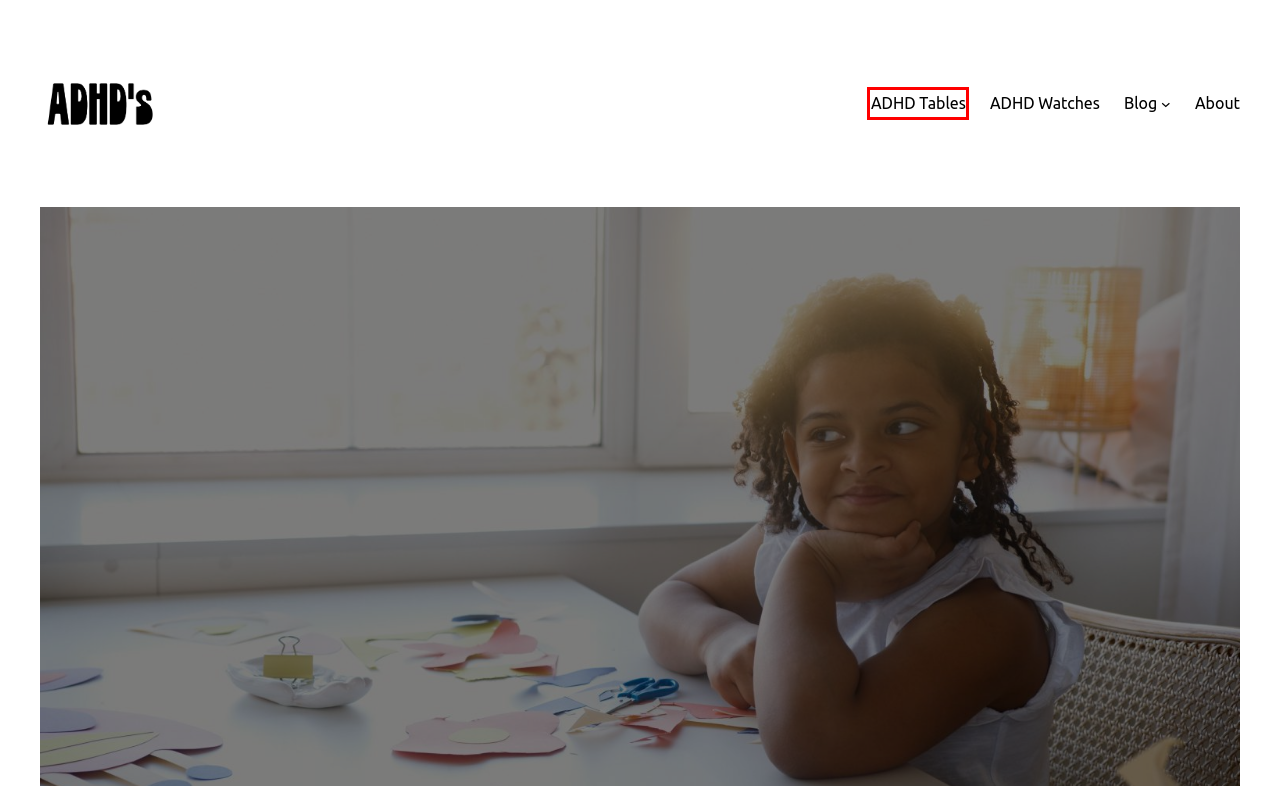You are provided with a screenshot of a webpage highlighting a UI element with a red bounding box. Choose the most suitable webpage description that matches the new page after clicking the element in the bounding box. Here are the candidates:
A. About ADHD’s – ADHD's
B. ADHD – ADHD's
C. 10 Benefits of Noise-Canceling Headphones for People with ADHD – ADHD's
D. ADHD Watches – ADHD's
E. ADHD's – Helping people with ADHD
F. ADHD Tables – ADHD's
G. Harnessing the Power of Lighting to Support ADHD Management – ADHD's
H. Strategies – ADHD's

F